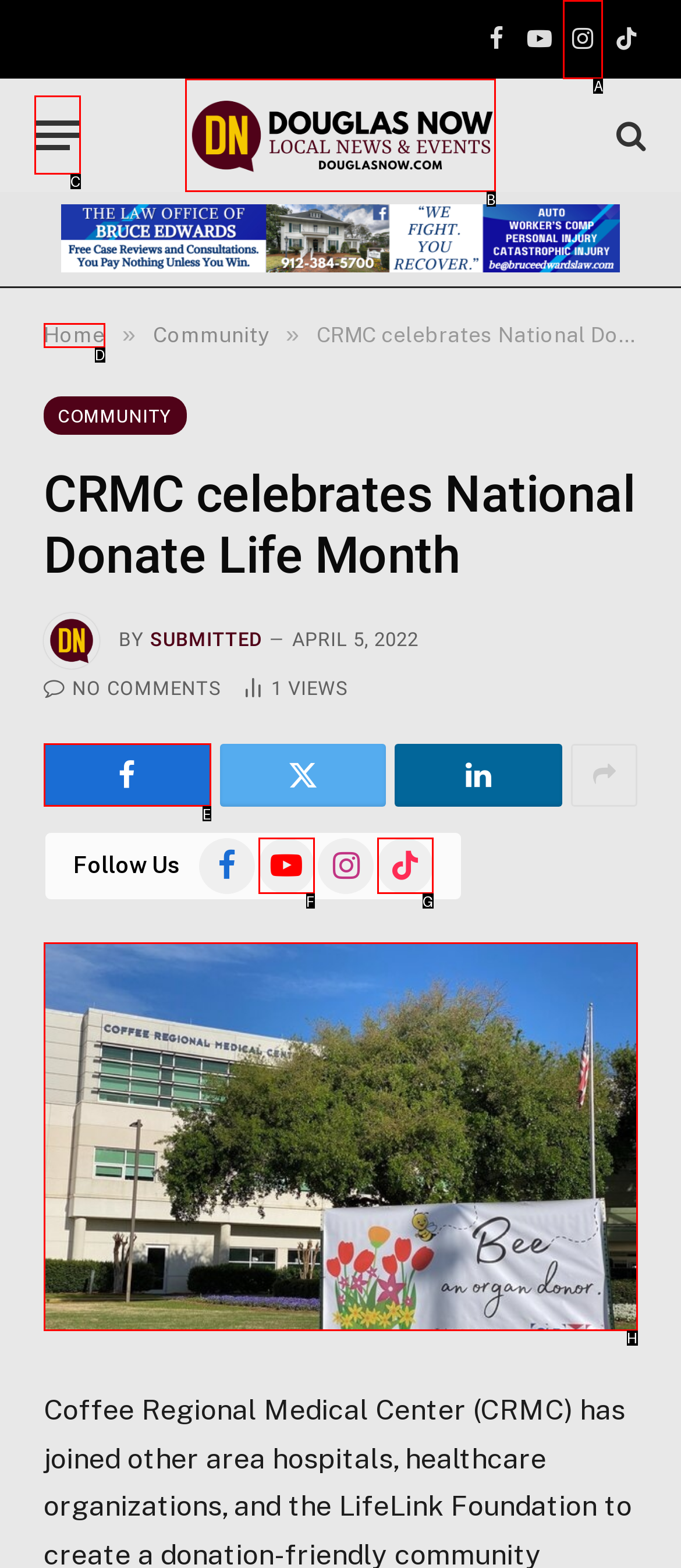Choose the letter of the option that needs to be clicked to perform the task: Click on the '' button. Answer with the letter.

None